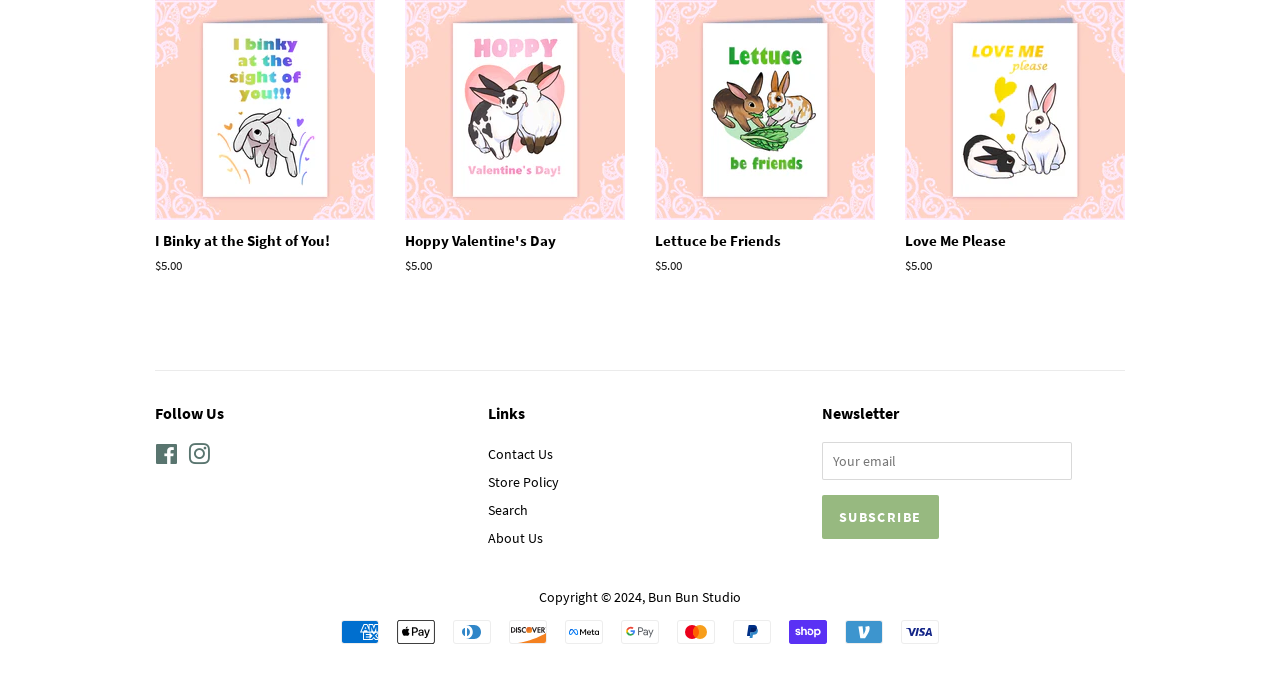Determine the bounding box coordinates of the clickable region to carry out the instruction: "Subscribe to the newsletter".

[0.642, 0.729, 0.733, 0.793]